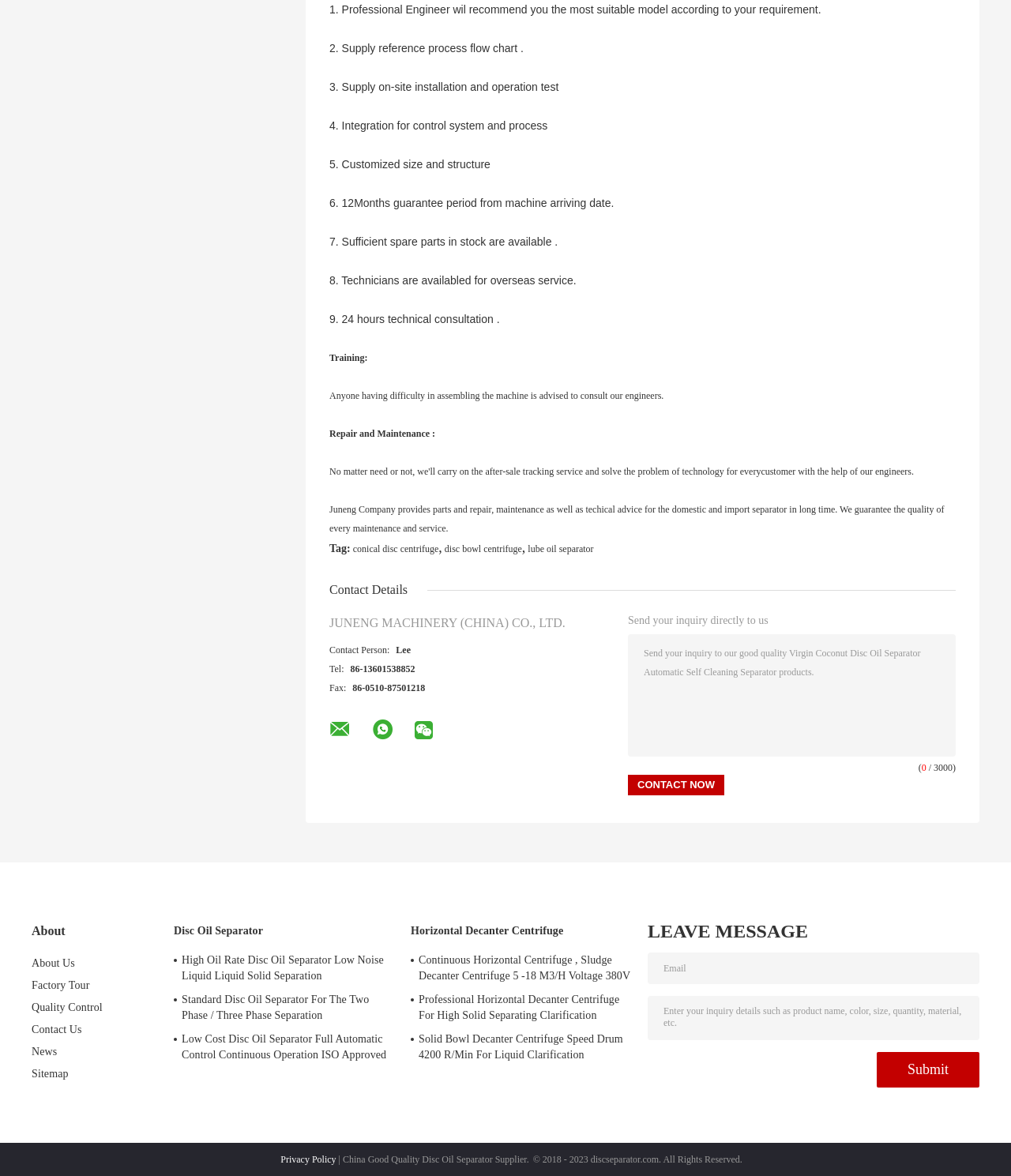Using the description: "value="Submit"", determine the UI element's bounding box coordinates. Ensure the coordinates are in the format of four float numbers between 0 and 1, i.e., [left, top, right, bottom].

[0.867, 0.894, 0.969, 0.925]